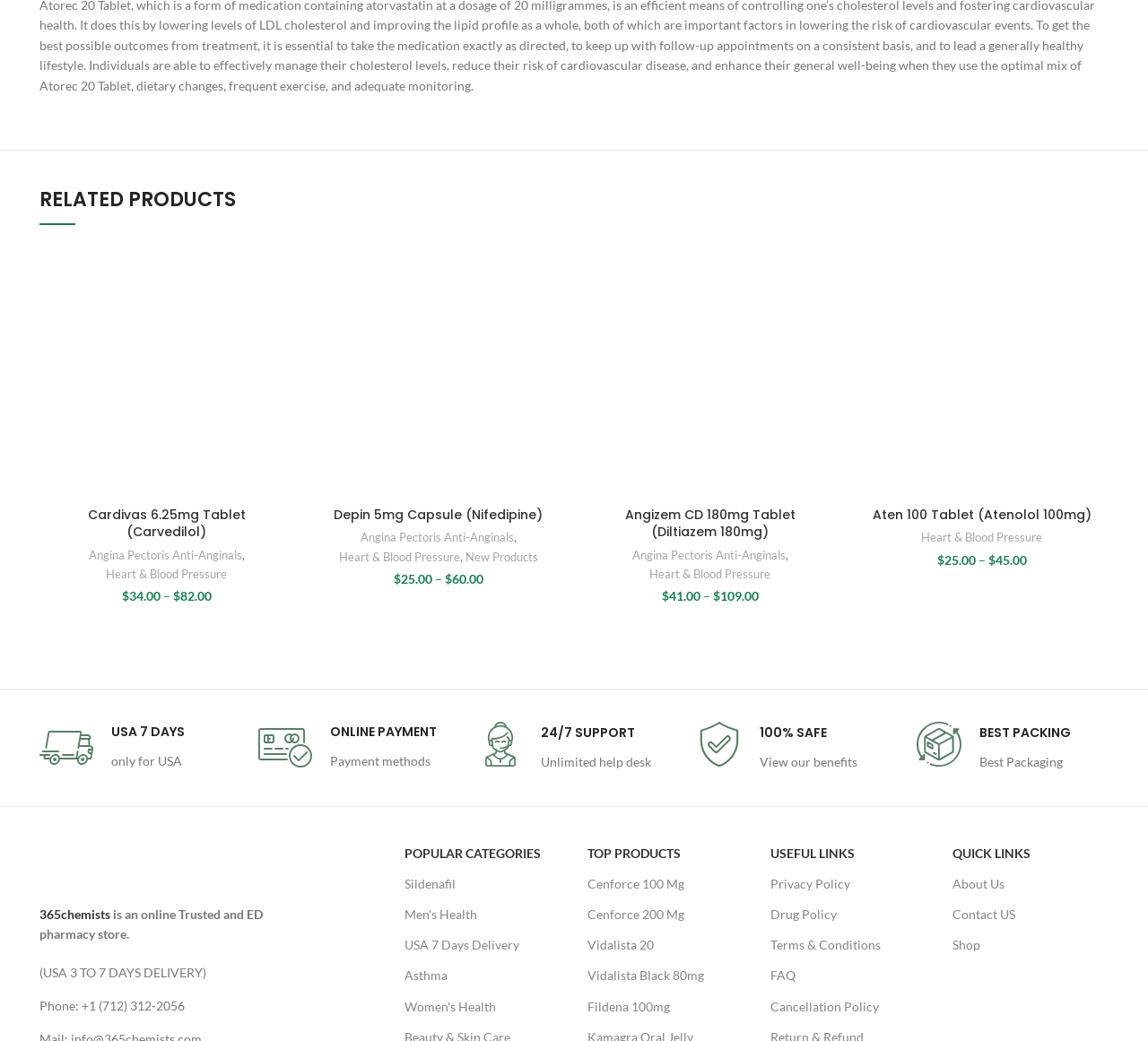Please determine the bounding box coordinates for the element that should be clicked to follow these instructions: "Select options for Cardivas 6.25mg Tablet".

[0.224, 0.281, 0.263, 0.32]